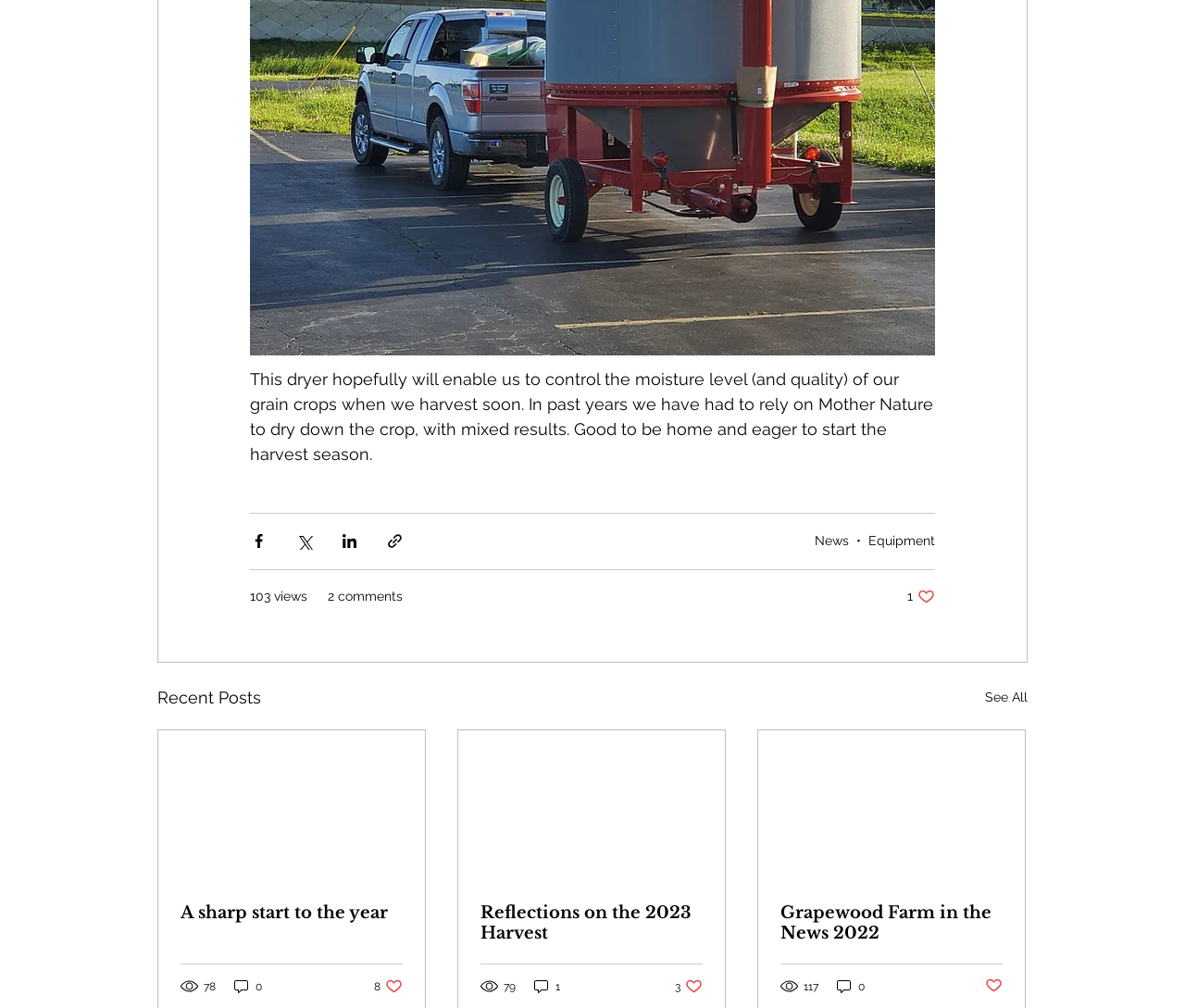How many comments does the third post have?
Your answer should be a single word or phrase derived from the screenshot.

1 comment